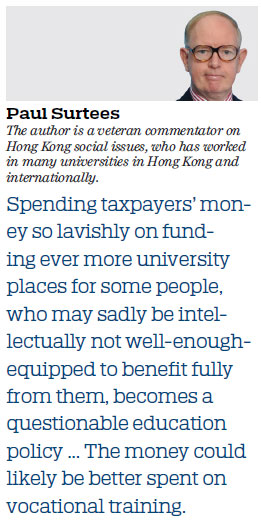Please provide a one-word or short phrase answer to the question:
What is Paul Surtees' concern about educational policies?

Effectiveness of current policies